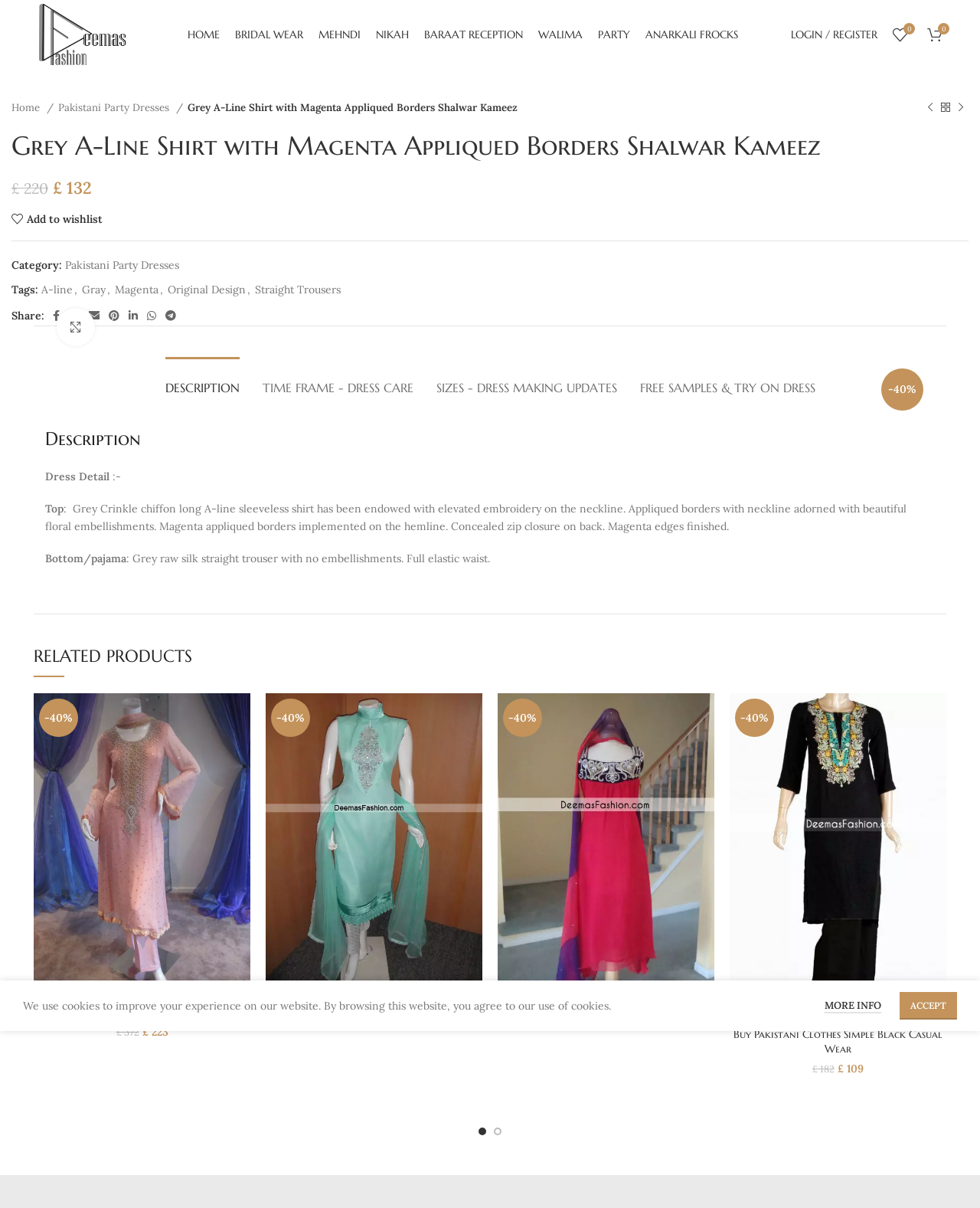What is the discount percentage?
Respond to the question with a well-detailed and thorough answer.

The discount percentage can be determined by reading the text '-40%' which appears multiple times on the webpage, indicating a discount of 40% on various products.